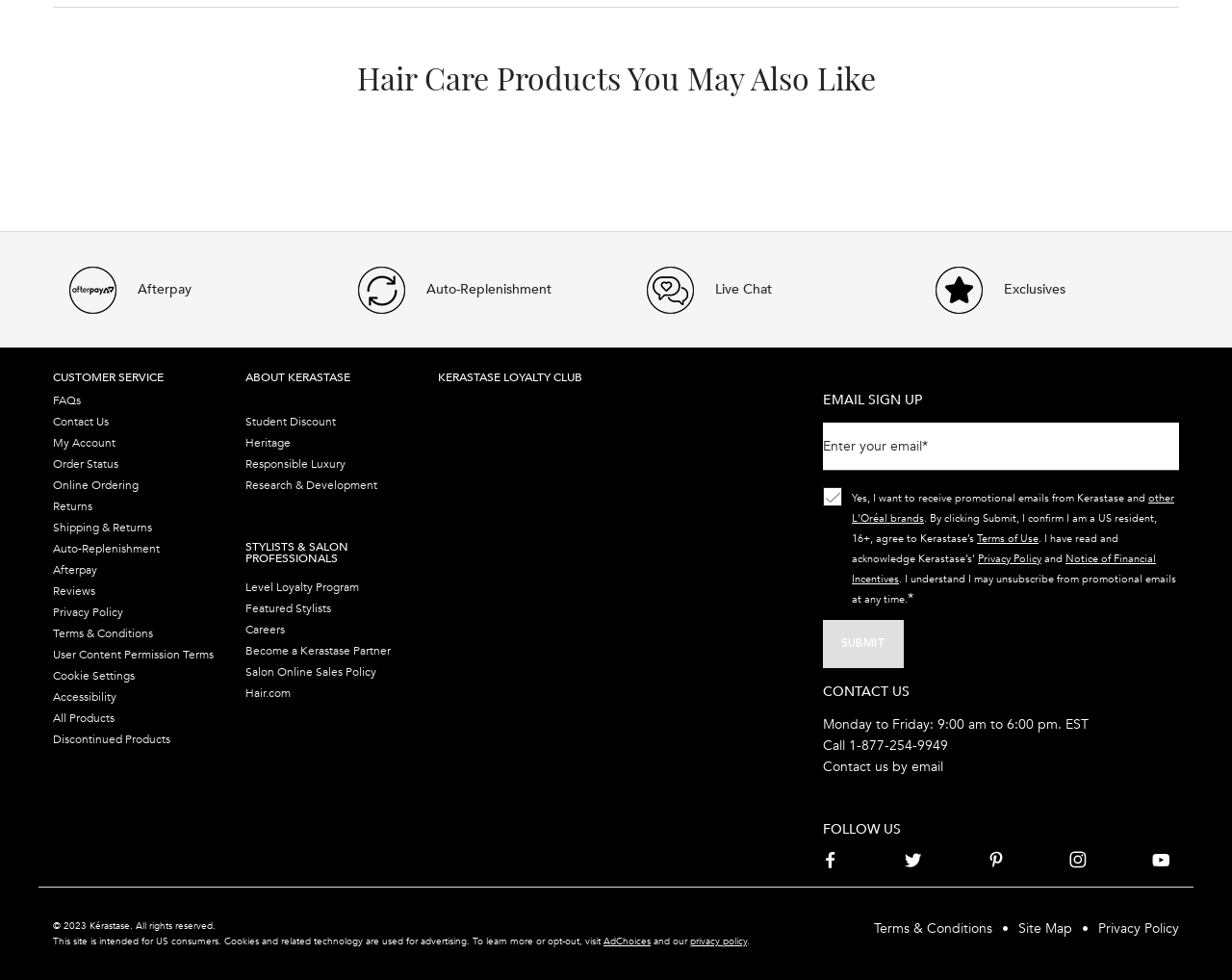What social media platforms can users follow Kerastase on?
Look at the image and respond to the question as thoroughly as possible.

I found the answer by looking at the 'FOLLOW US' section of the webpage, which provides links to Kerastase's social media profiles on Facebook, Twitter, Pinterest, Instagram, and YouTube.